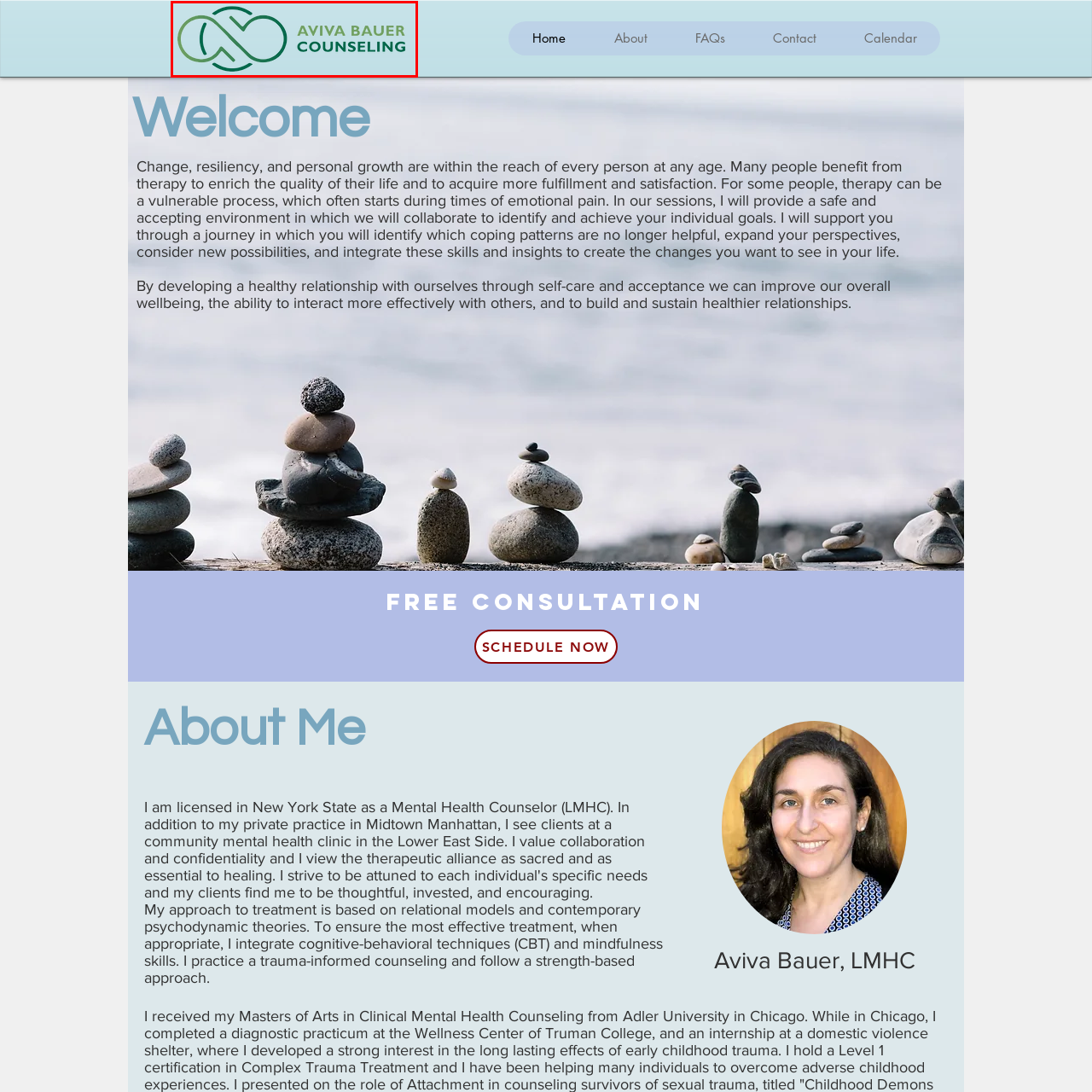What is the font style of the text 'AVIVA BAUER COUNSELING'?  
Carefully review the image highlighted by the red outline and respond with a comprehensive answer based on the image's content.

The caption describes the overall aesthetic of the logo as modern and stylized, which suggests that the font style of the text is also modern and stylized to match the logo's design.